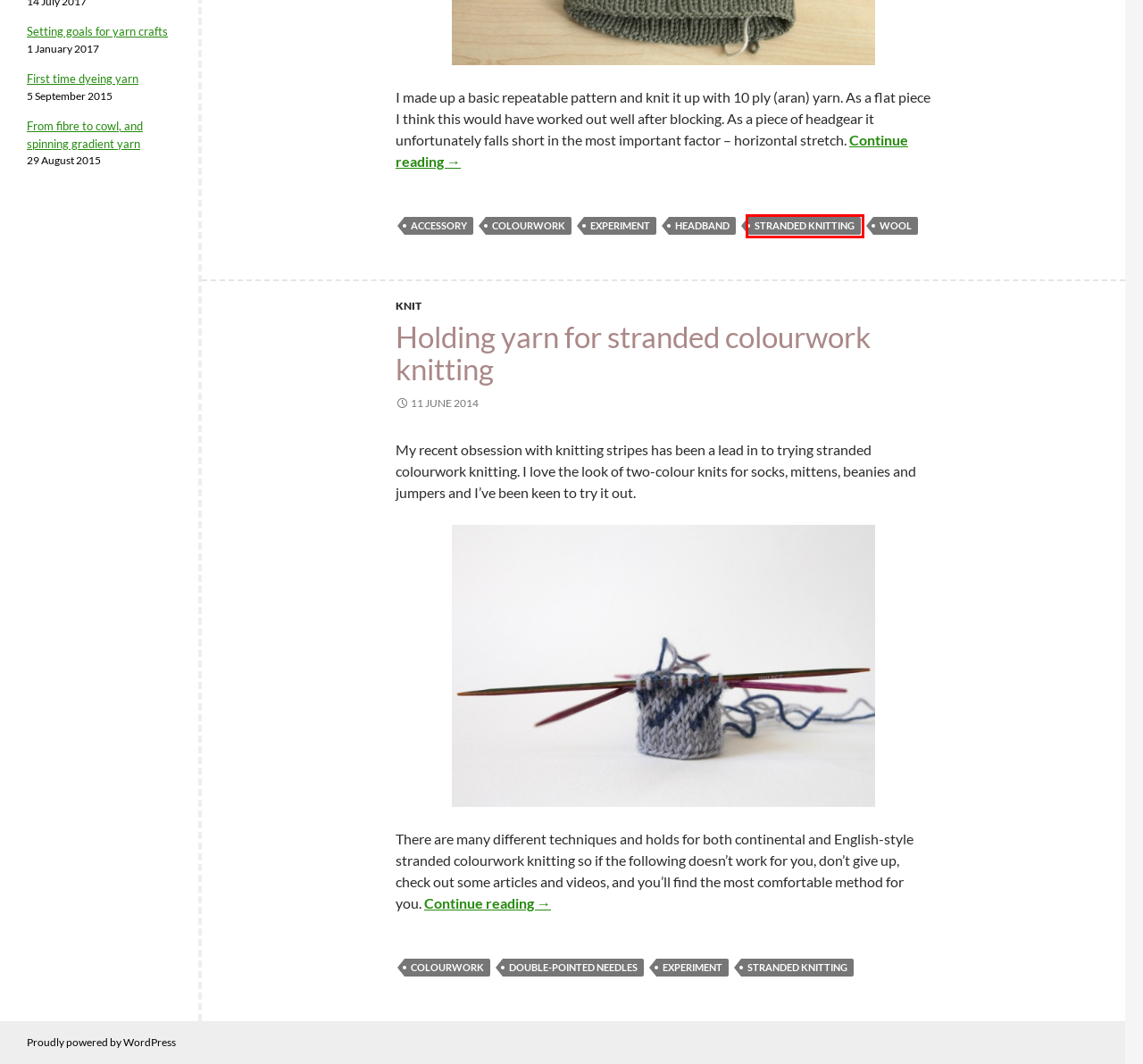Look at the screenshot of a webpage that includes a red bounding box around a UI element. Select the most appropriate webpage description that matches the page seen after clicking the highlighted element. Here are the candidates:
A. stranded knitting | Leikitty
B. wool | Leikitty
C. headband | Leikitty
D. Setting goals for yarn crafts | Leikitty
E. Blog Tool, Publishing Platform, and CMS – WordPress.org
F. accessory | Leikitty
G. First time dyeing yarn | Leikitty
H. From fibre to cowl, and spinning gradient yarn | Leikitty

A